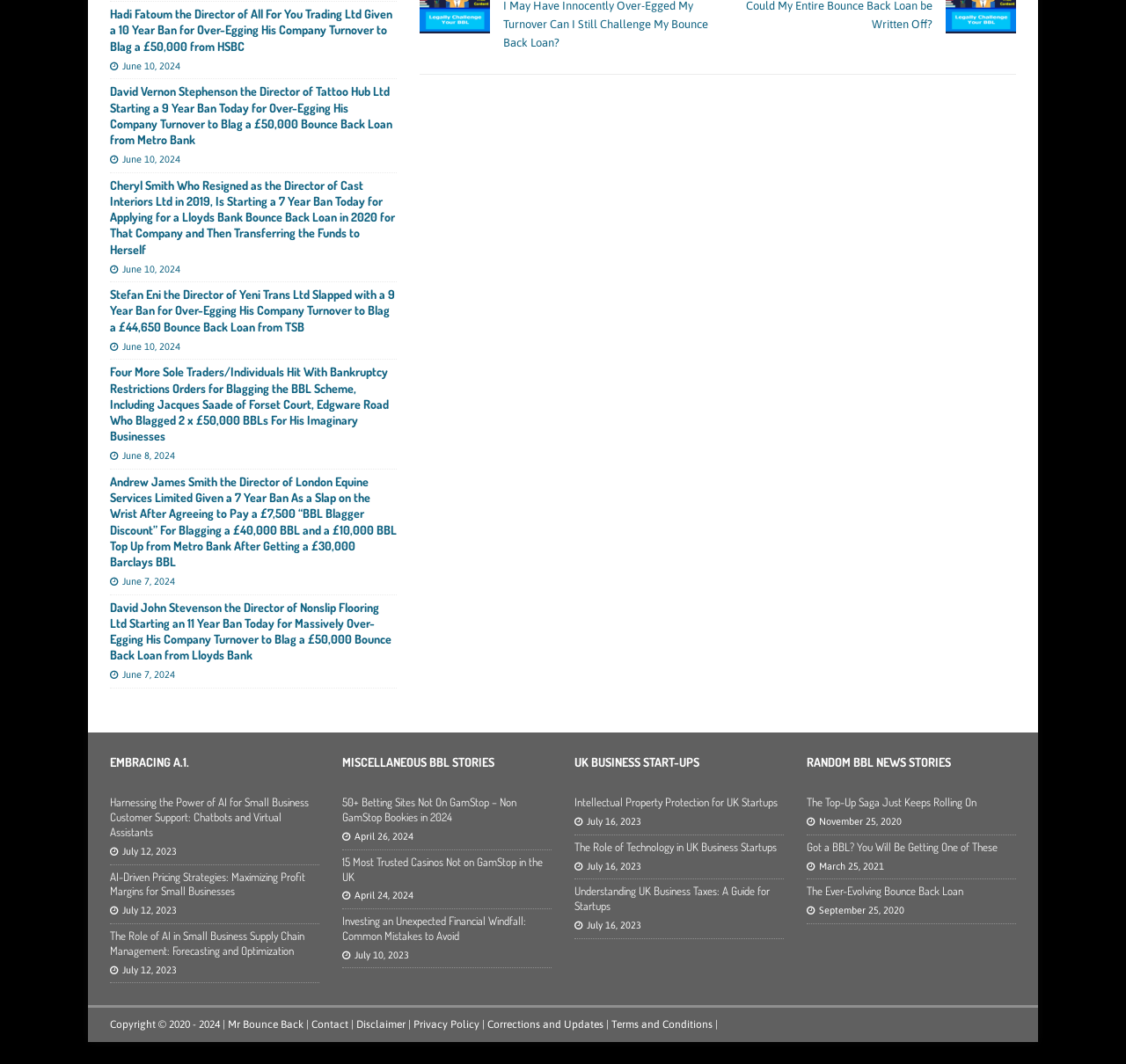What is the main topic of the webpage?
Using the image provided, answer with just one word or phrase.

Bounce Back Loans